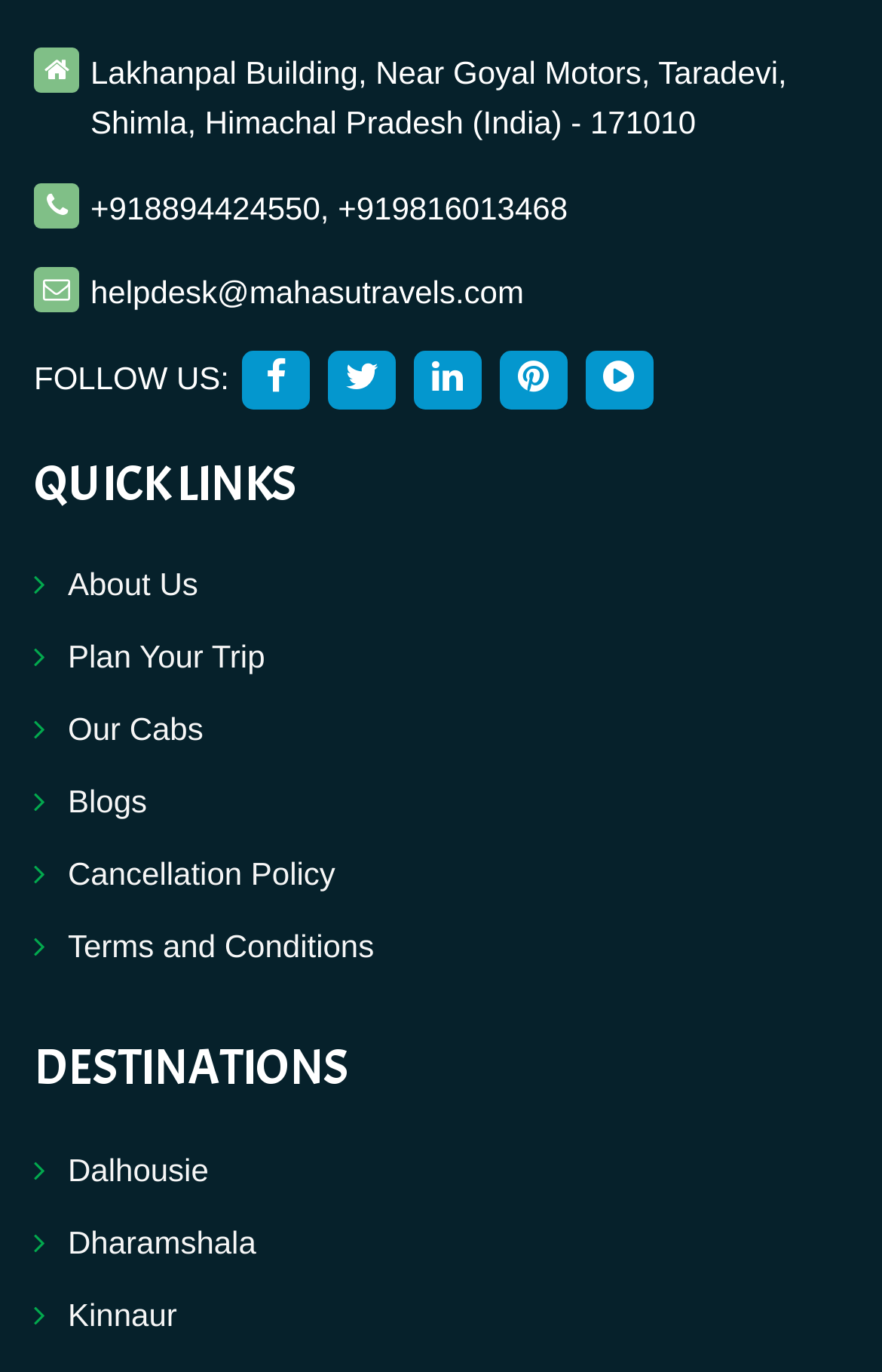What is the address of Mahasutra Travels?
Based on the image, answer the question with as much detail as possible.

I found the address by looking at the static text element at the top of the page, which contains the full address of Mahasutra Travels.